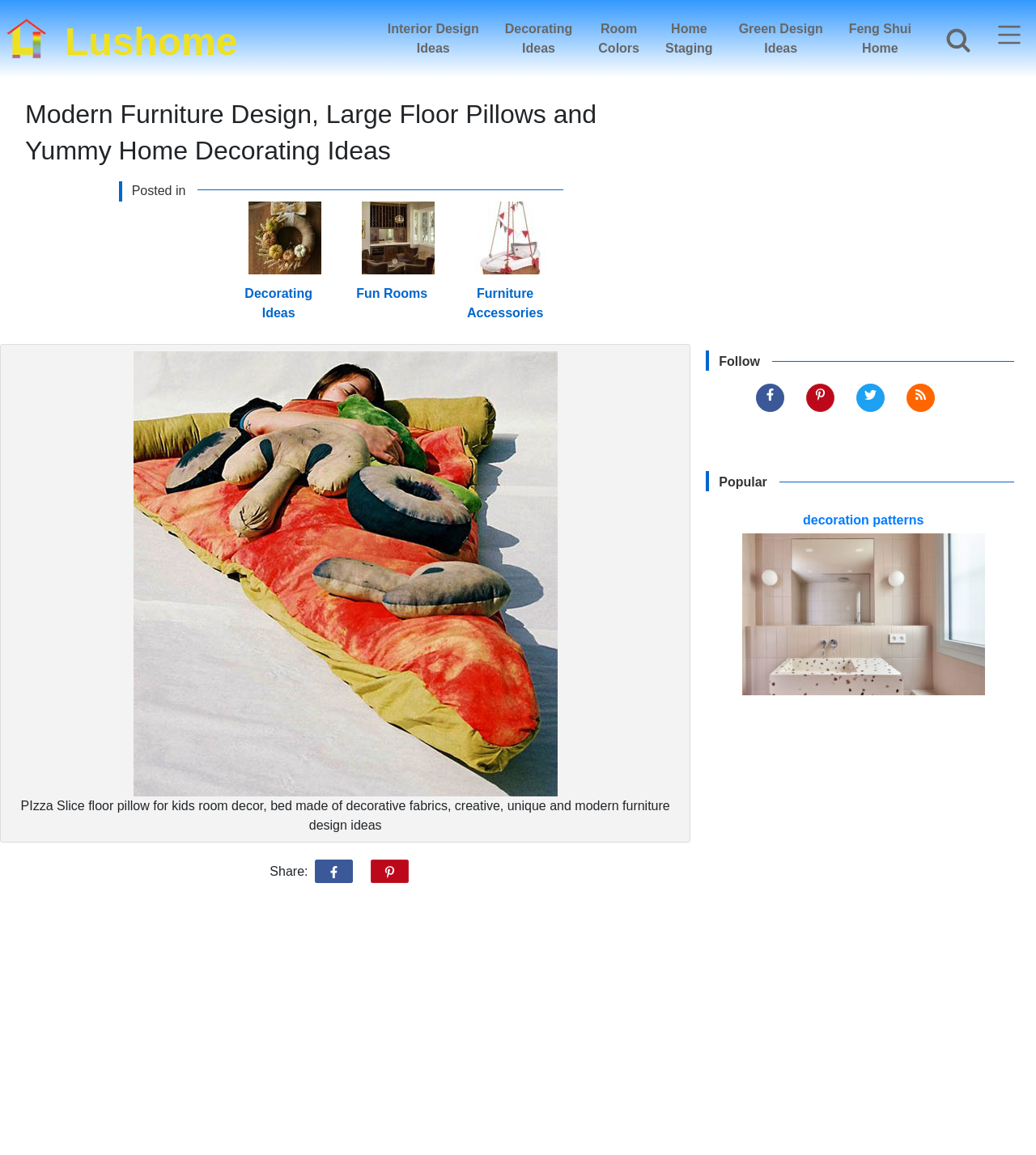Pinpoint the bounding box coordinates of the clickable element needed to complete the instruction: "Go to Interior Design Ideas". The coordinates should be provided as four float numbers between 0 and 1: [left, top, right, bottom].

[0.362, 0.011, 0.475, 0.056]